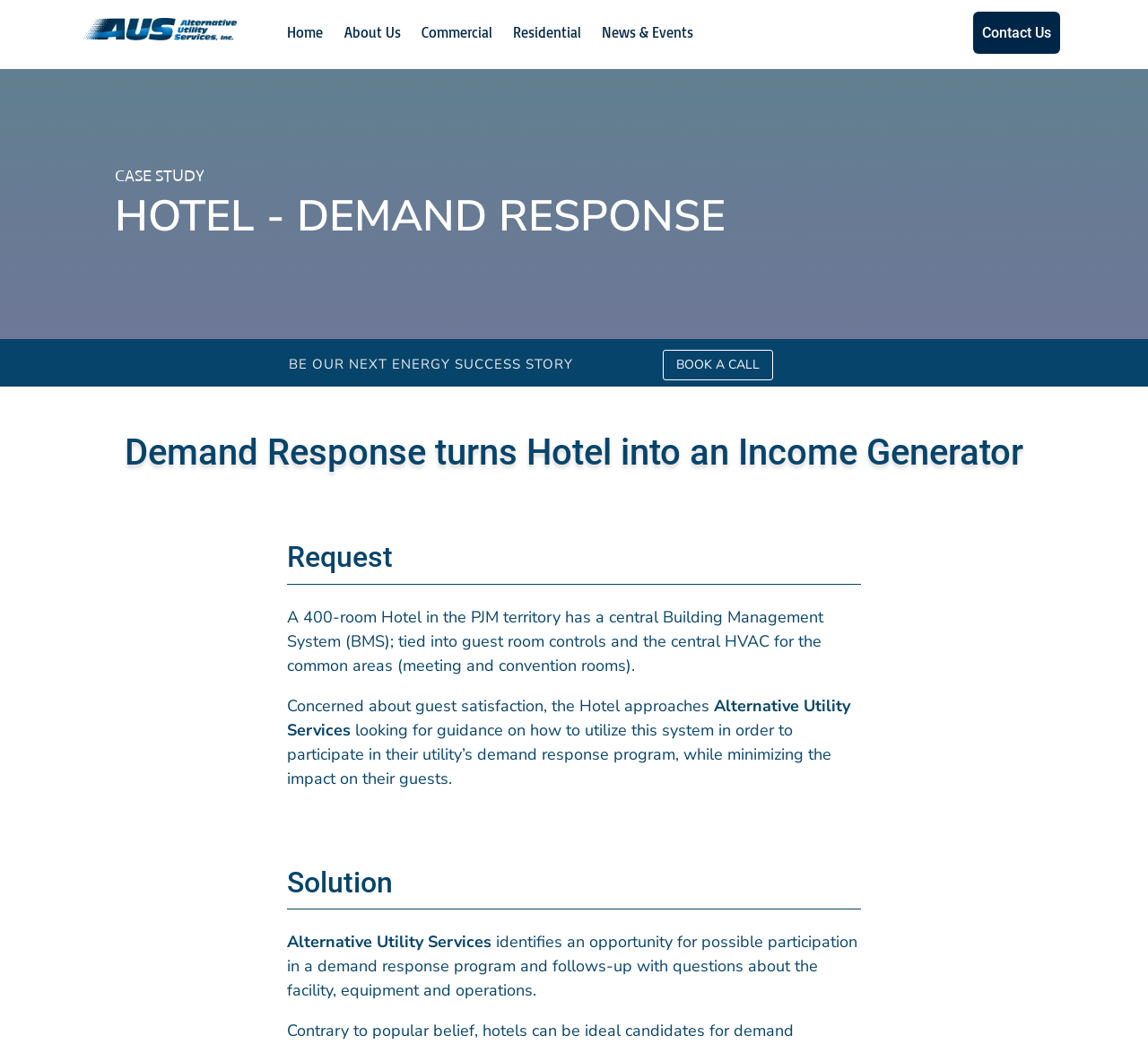Determine the bounding box coordinates of the clickable element to complete this instruction: "Click Contact Us". Provide the coordinates in the format of four float numbers between 0 and 1, [left, top, right, bottom].

[0.848, 0.011, 0.924, 0.052]